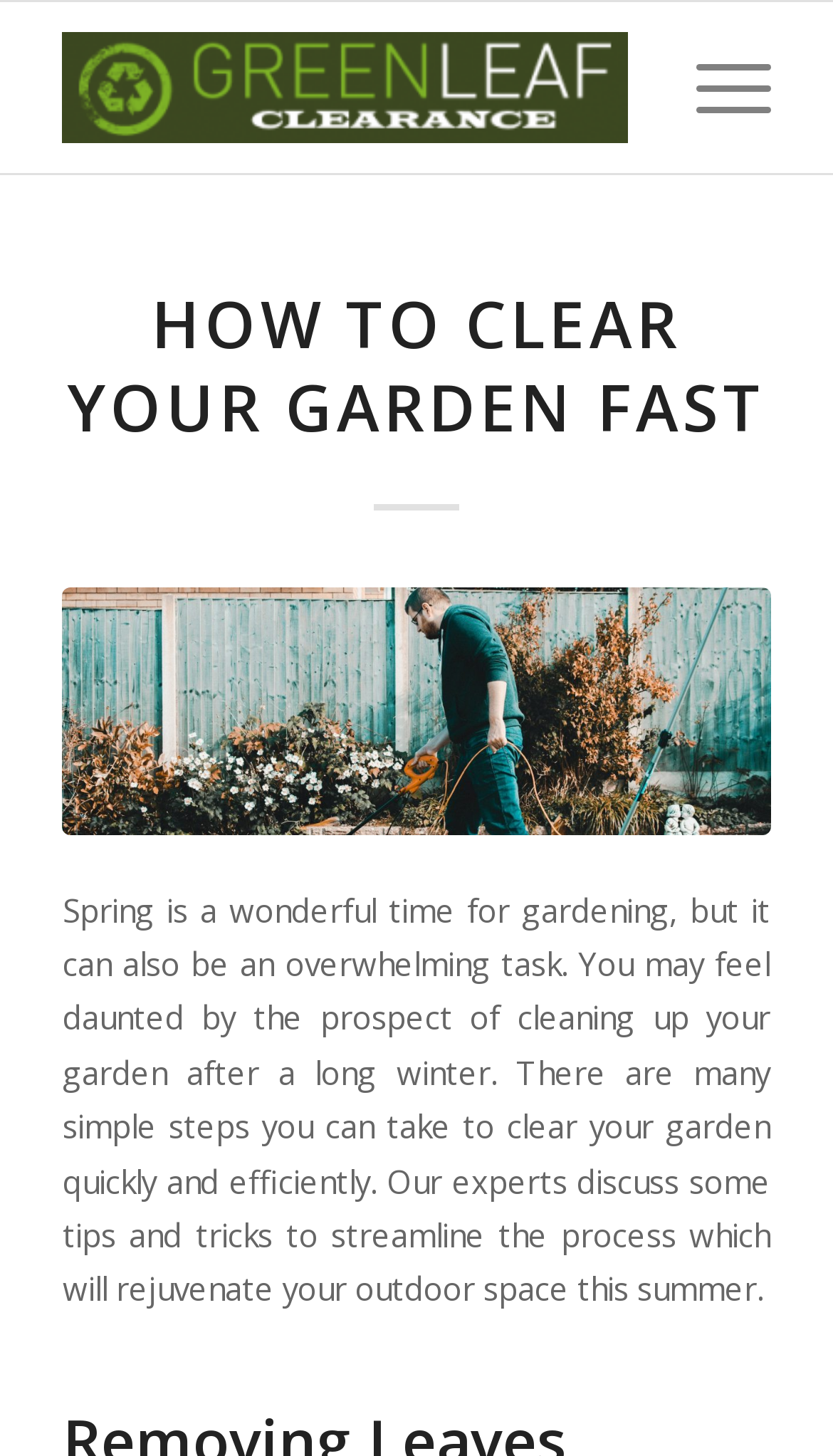Given the webpage screenshot, identify the bounding box of the UI element that matches this description: "alt="Greenleaf"".

[0.075, 0.001, 0.755, 0.119]